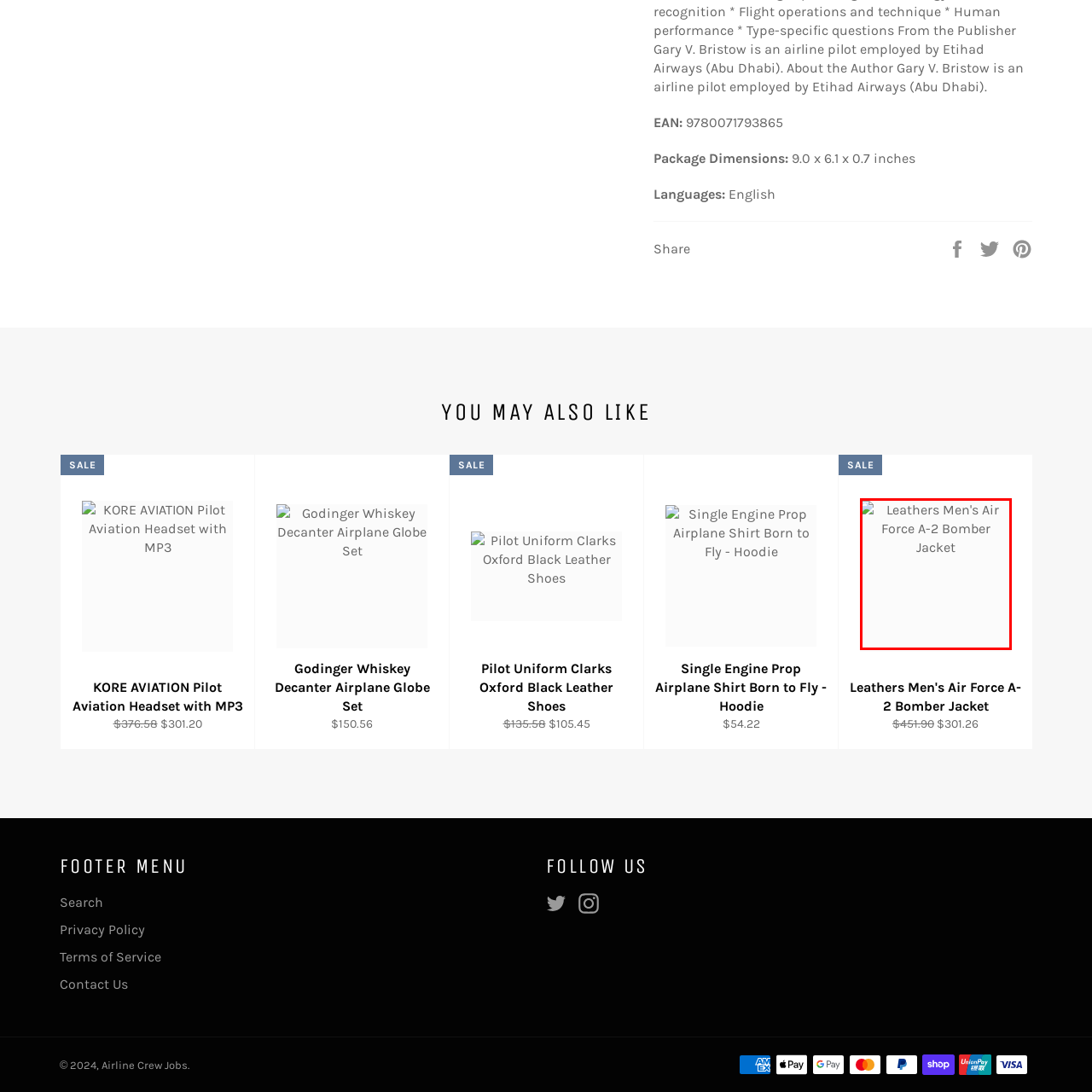Detail the contents of the image within the red outline in an elaborate manner.

The image showcases the "Leathers Men's Air Force A-2 Bomber Jacket," a stylish outerwear piece known for its classic military design and rugged appeal. This jacket is available for purchase at a regular price of $451.90, currently on sale for $301.26, making it an attractive option for those seeking quality and fashion. The jacket embodies a timeless aesthetic, often favored for its durability and versatility, perfect for both casual outings and more polished looks.